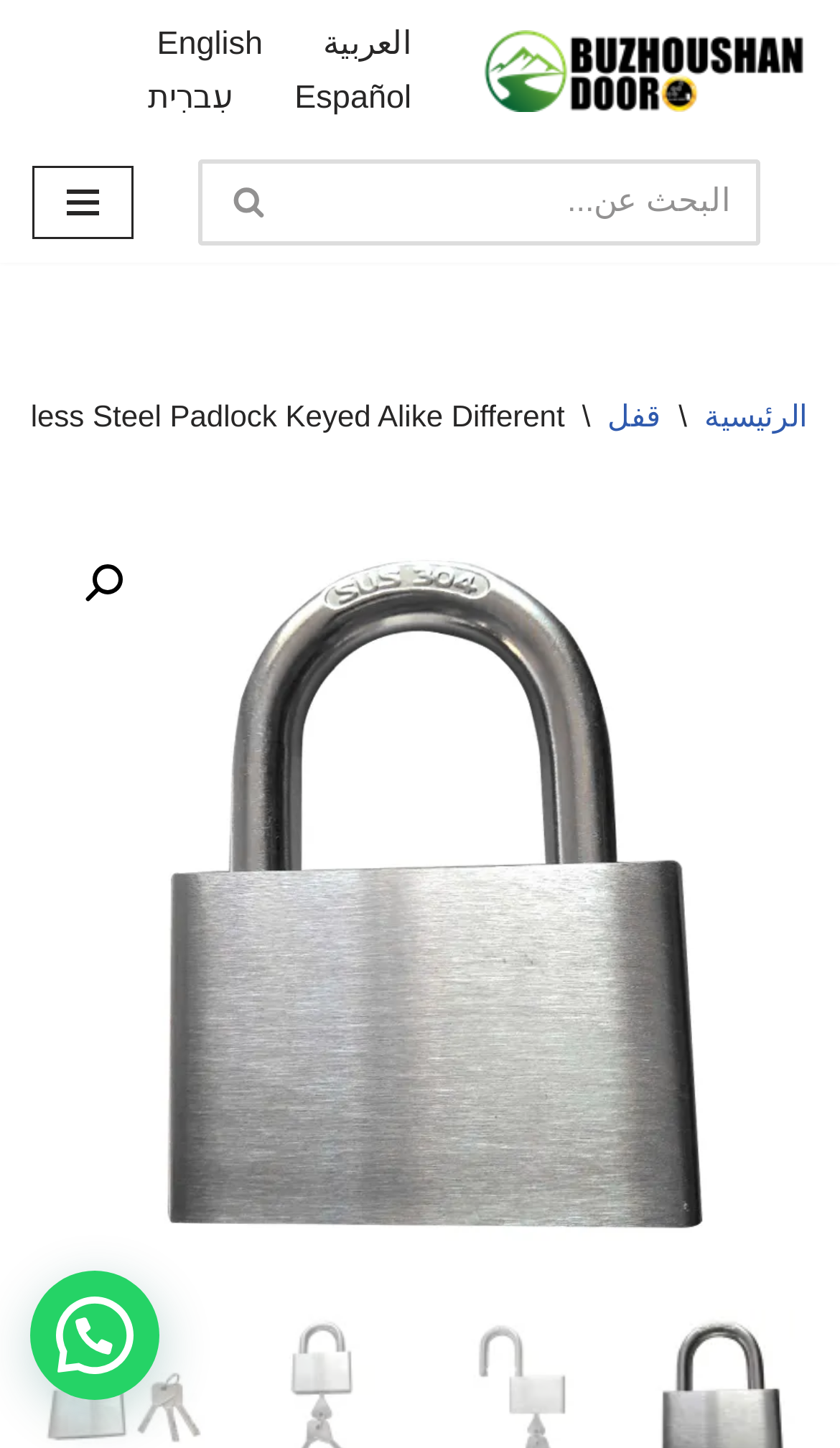Locate the bounding box coordinates of the element's region that should be clicked to carry out the following instruction: "contact us". The coordinates need to be four float numbers between 0 and 1, i.e., [left, top, right, bottom].

[0.267, 0.907, 0.569, 0.934]